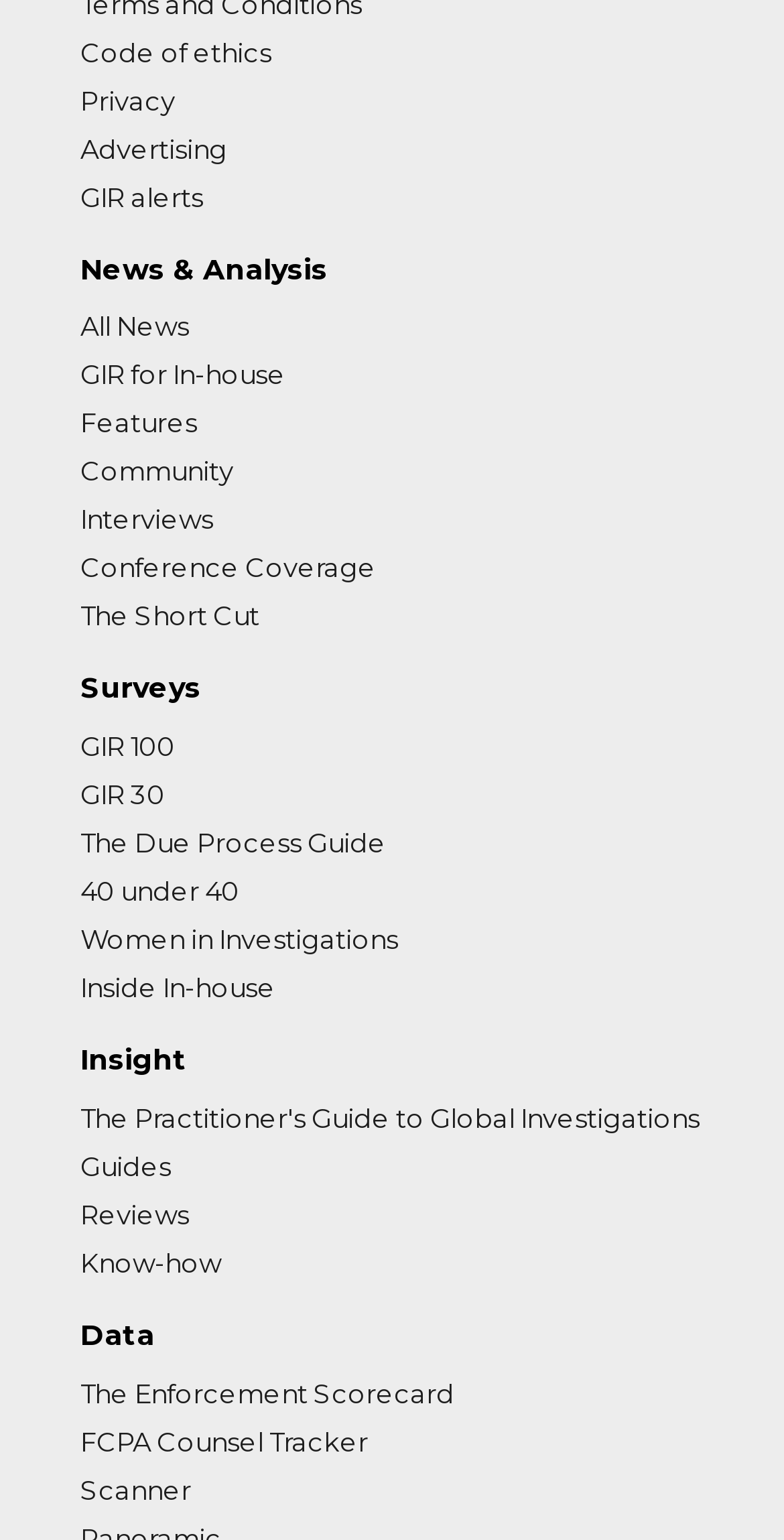Given the description Code of ethics, predict the bounding box coordinates of the UI element. Ensure the coordinates are in the format (top-left x, top-left y, bottom-right x, bottom-right y) and all values are between 0 and 1.

[0.103, 0.023, 0.346, 0.044]